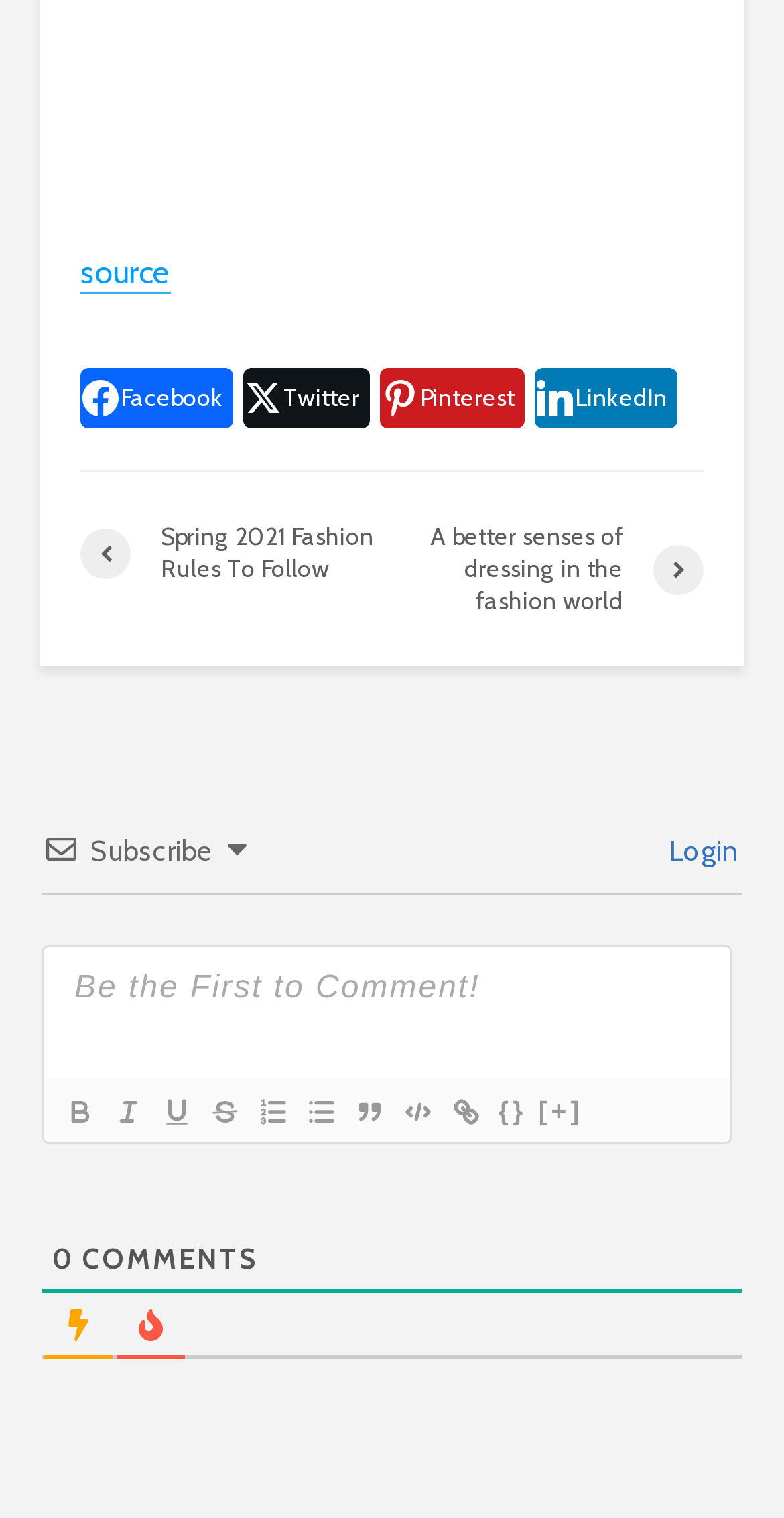Please give the bounding box coordinates of the area that should be clicked to fulfill the following instruction: "Subscribe to the newsletter". The coordinates should be in the format of four float numbers from 0 to 1, i.e., [left, top, right, bottom].

[0.115, 0.548, 0.272, 0.572]